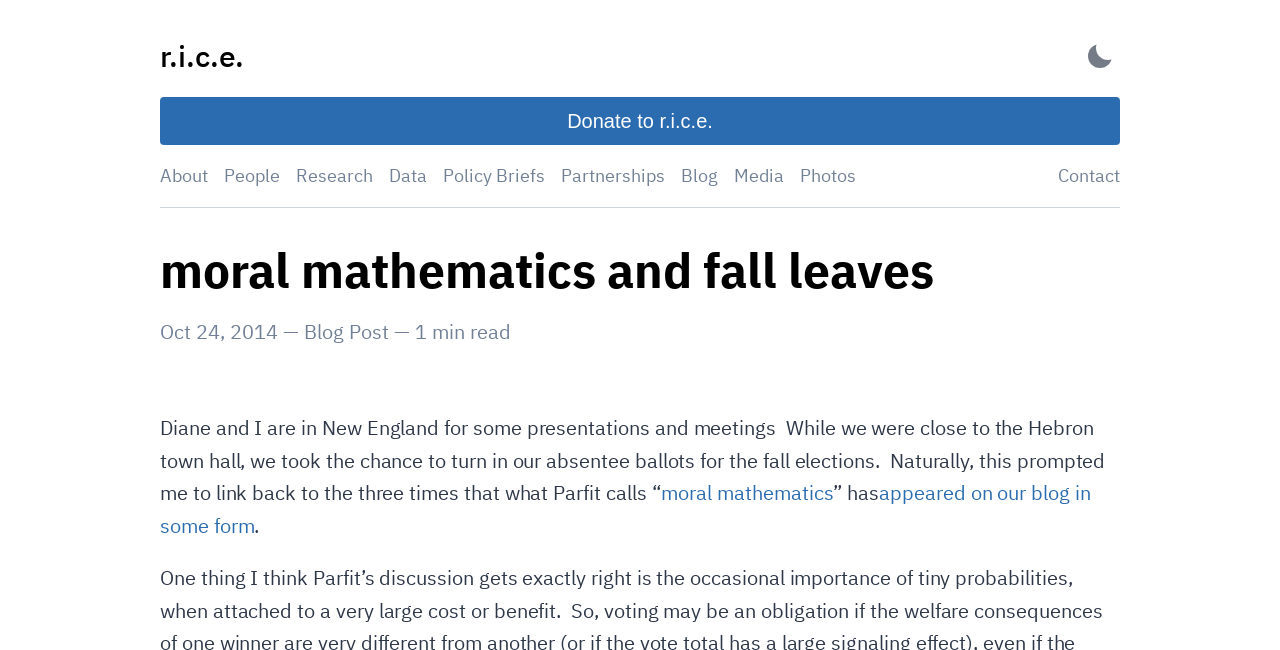Provide a thorough description of the webpage's content and layout.

The webpage appears to be a blog post from the website "r.i.c.e." with a title "moral mathematics and fall leaves". At the top left corner, there is a link to go back to the home page, accompanied by a heading with the website's name. Next to it, on the top right corner, there is a button to activate dark mode.

Below the top section, there is a navigation menu with links to various pages, including "About", "People", "Research", "Data", "Policy Briefs", "Partnerships", "Blog", "Media", "Photos", and "Contact". These links are arranged horizontally across the page.

The main content of the blog post starts with a heading "moral mathematics and fall leaves" followed by a timestamp "Oct 24, 2014". The post itself is a short article with several links embedded within the text. The article discusses the author's experience of voting in the fall elections and links back to previous blog posts related to "moral mathematics". The text is divided into paragraphs, with some sentences containing links to other pages or blog posts.

There are no images on the page. The overall layout is simple, with a focus on the text content of the blog post.